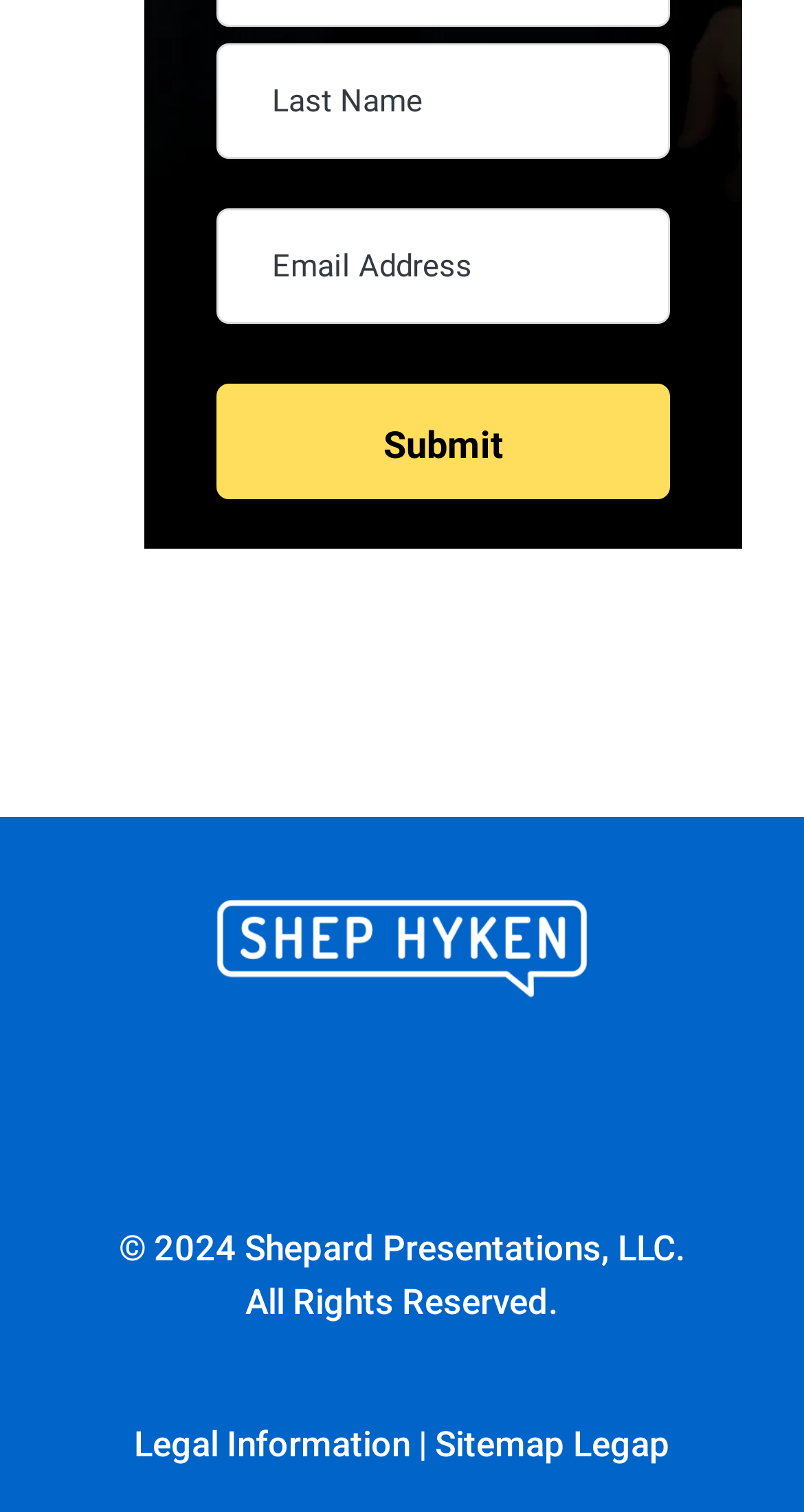How many textboxes are there on the form?
Provide a one-word or short-phrase answer based on the image.

2